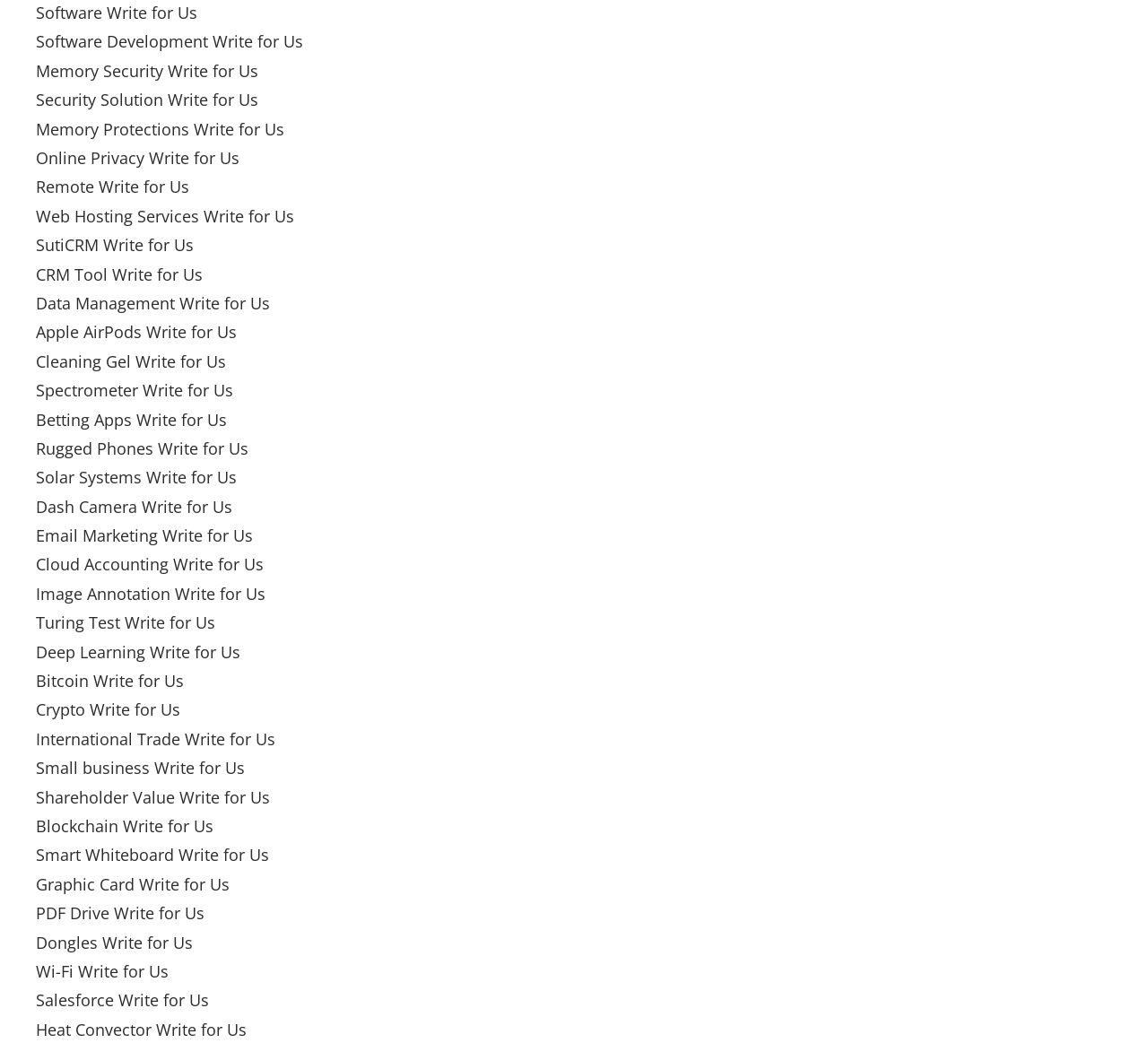Determine the bounding box coordinates for the region that must be clicked to execute the following instruction: "Discover web hosting services write for us".

[0.031, 0.197, 0.256, 0.217]